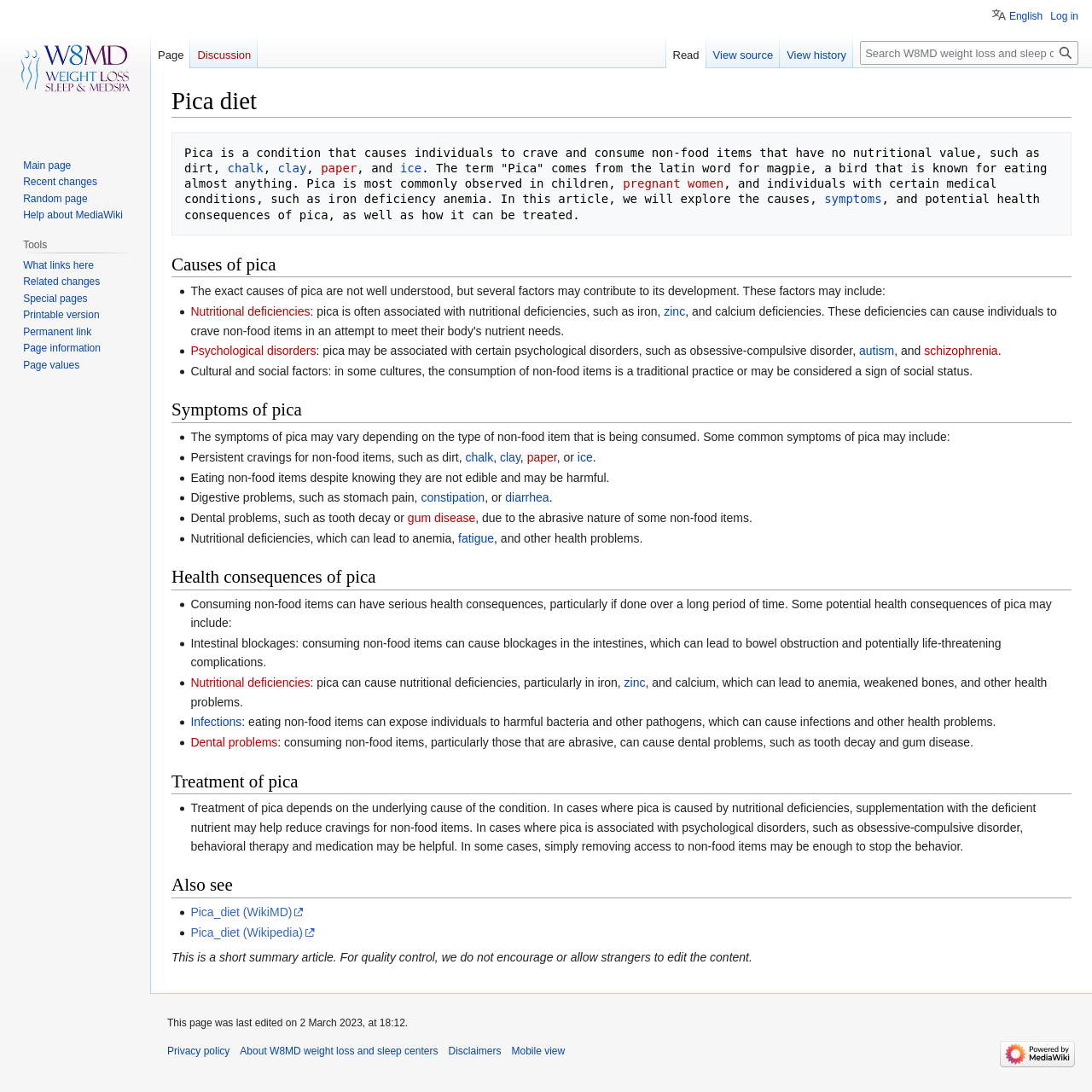What are the symptoms of pica?
Please provide a comprehensive answer based on the details in the screenshot.

The symptoms of pica may vary depending on the type of non-food item that is being consumed. Some common symptoms of pica may include persistent cravings for non-food items, eating non-food items despite knowing they are not edible and may be harmful, digestive problems such as stomach pain, constipation, or diarrhea, and dental problems such as tooth decay or gum disease.